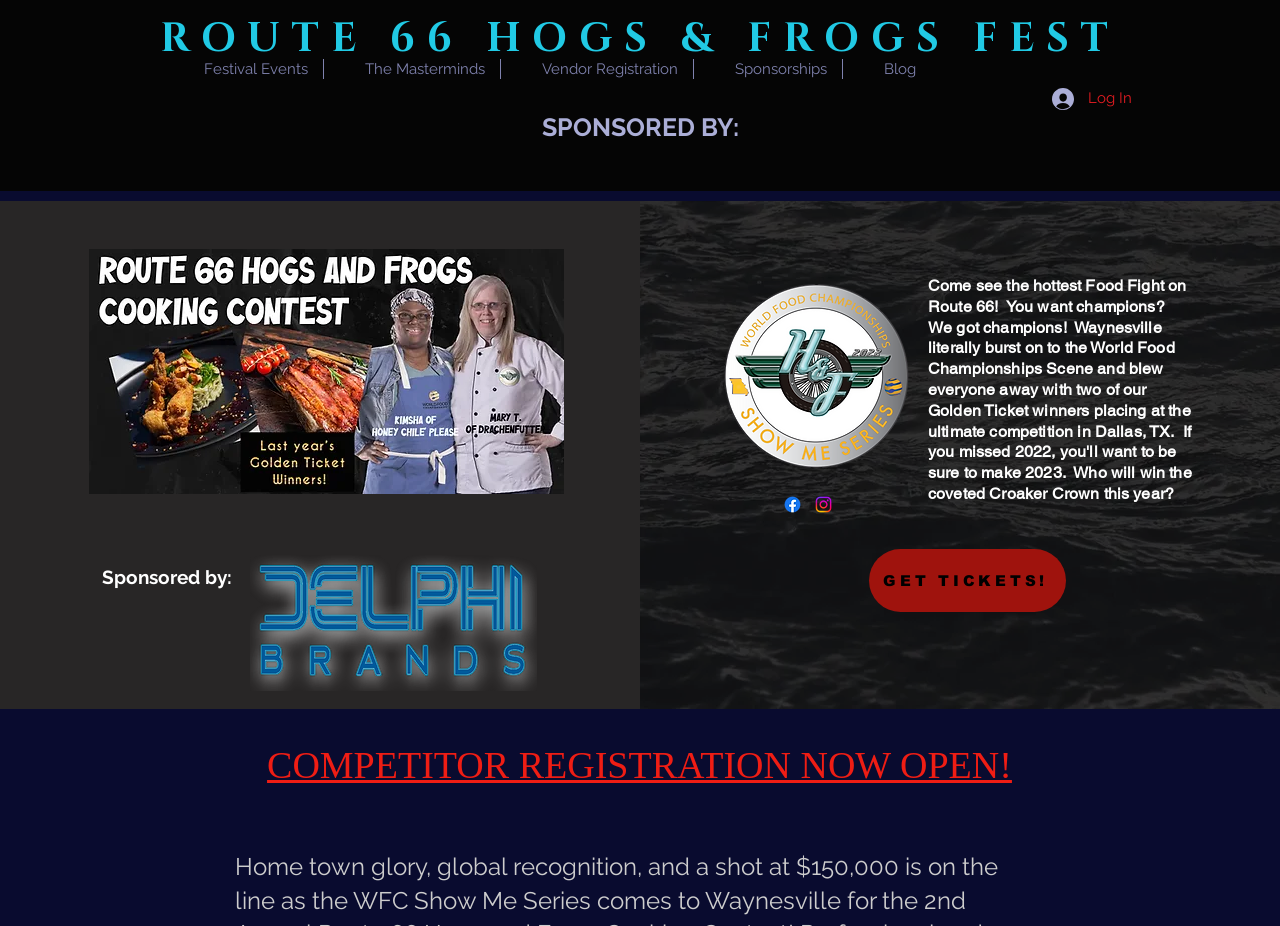Please find and generate the text of the main heading on the webpage.

ROUTE 66 HOGS & FROGS FEST